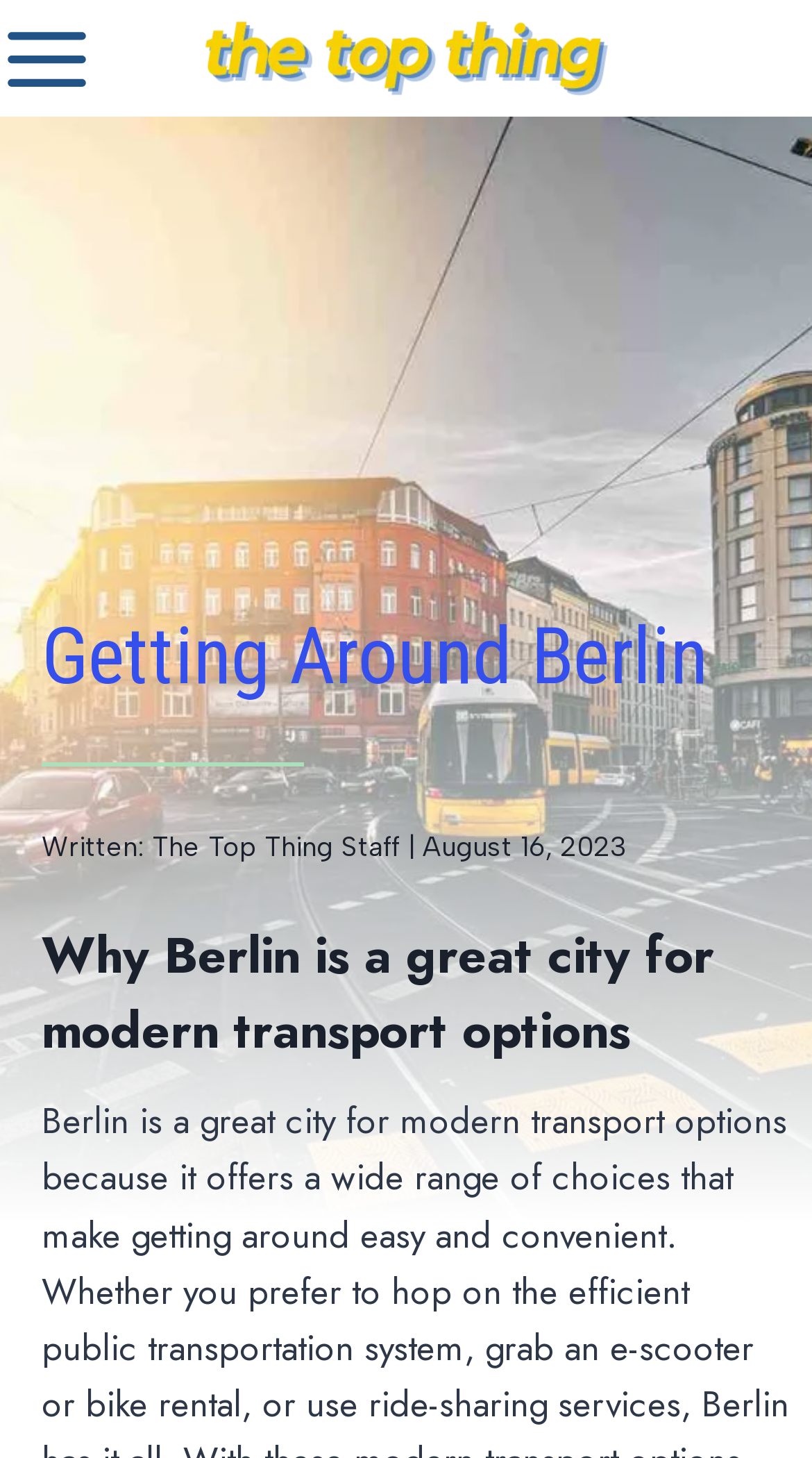What is the date of the article?
Respond to the question with a single word or phrase according to the image.

August 16, 2023